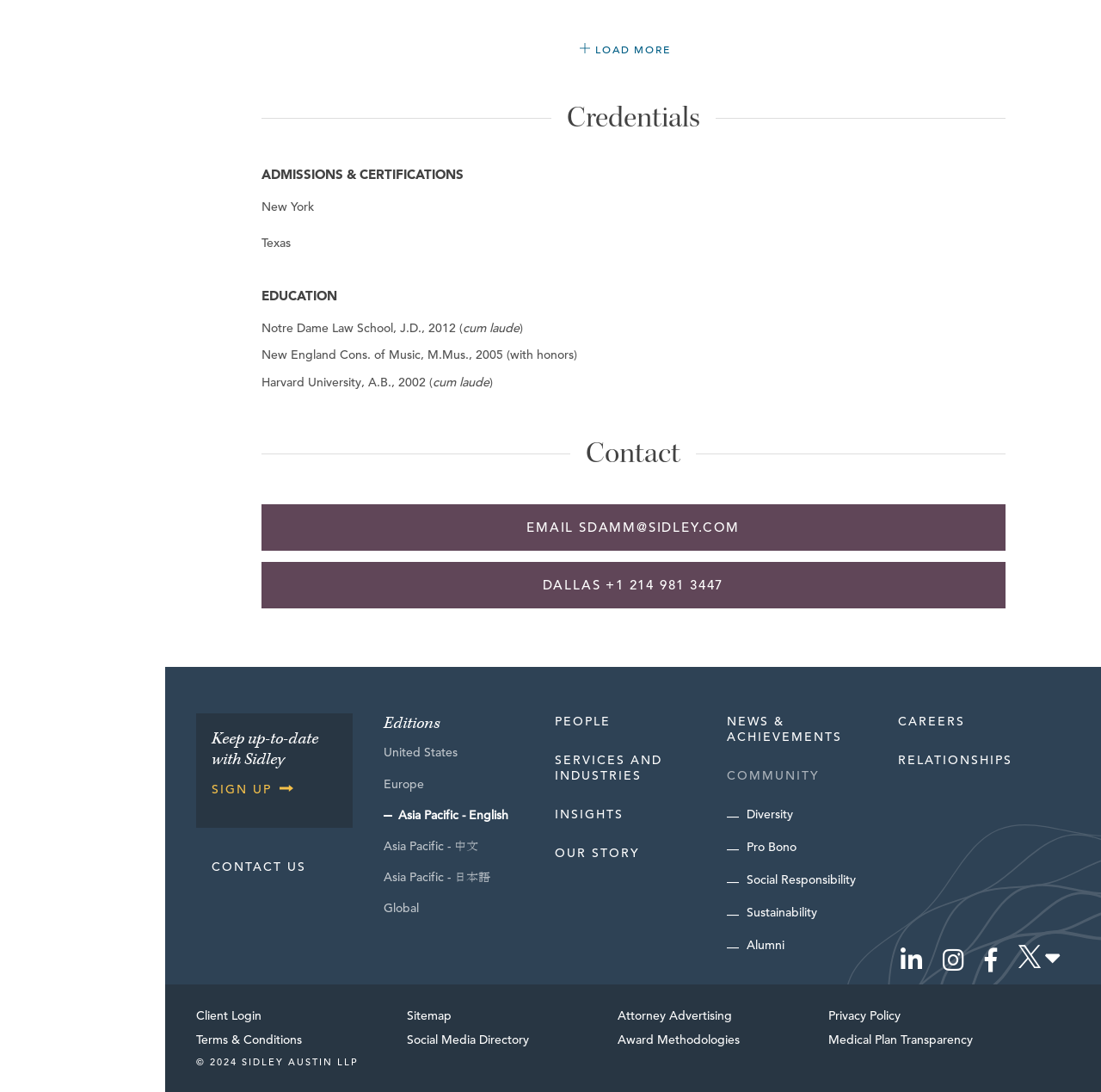Find the bounding box coordinates for the area that should be clicked to accomplish the instruction: "Load more credentials".

[0.54, 0.038, 0.61, 0.051]